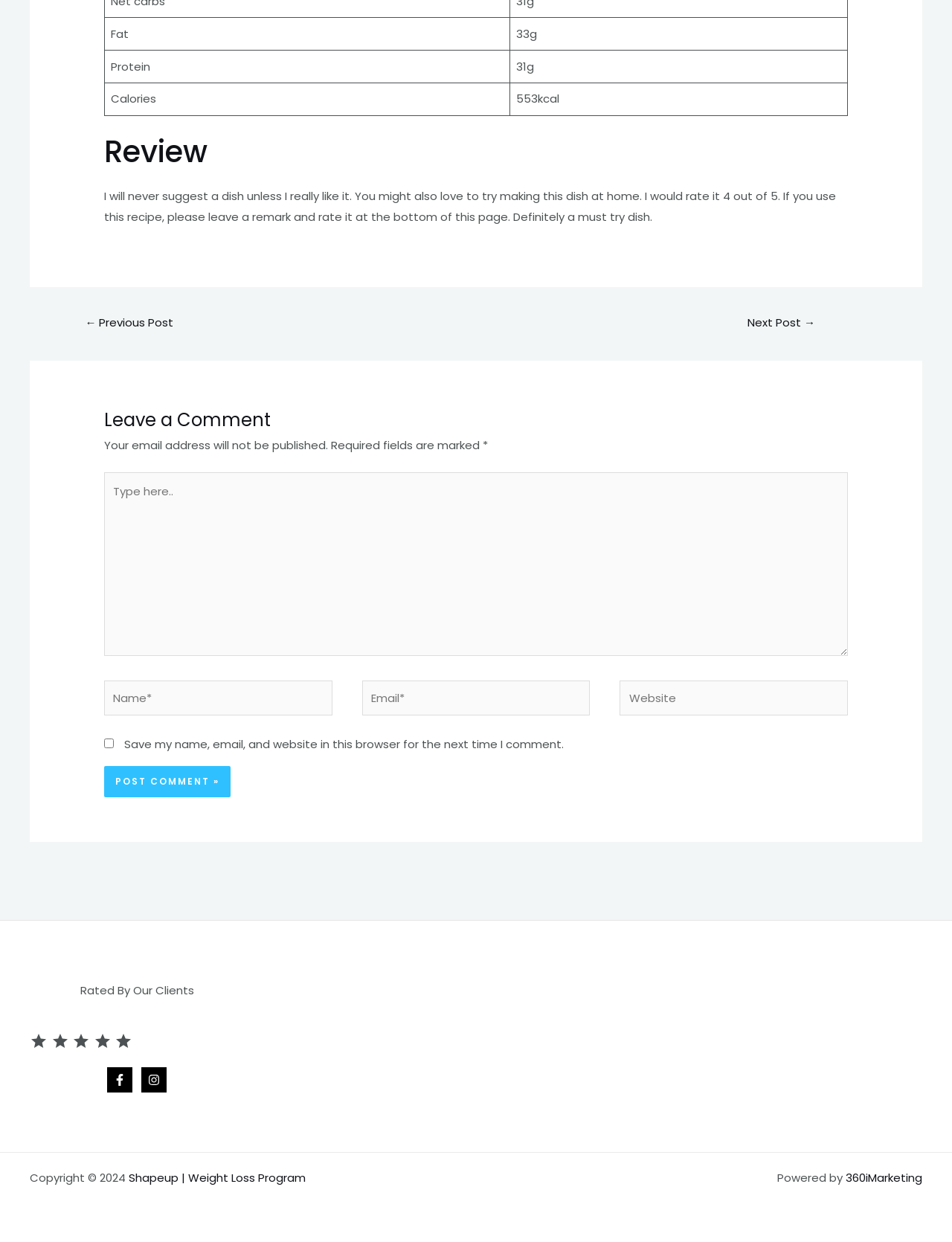Please find the bounding box for the UI element described by: "parent_node: Website name="url" placeholder="Website"".

[0.651, 0.548, 0.891, 0.576]